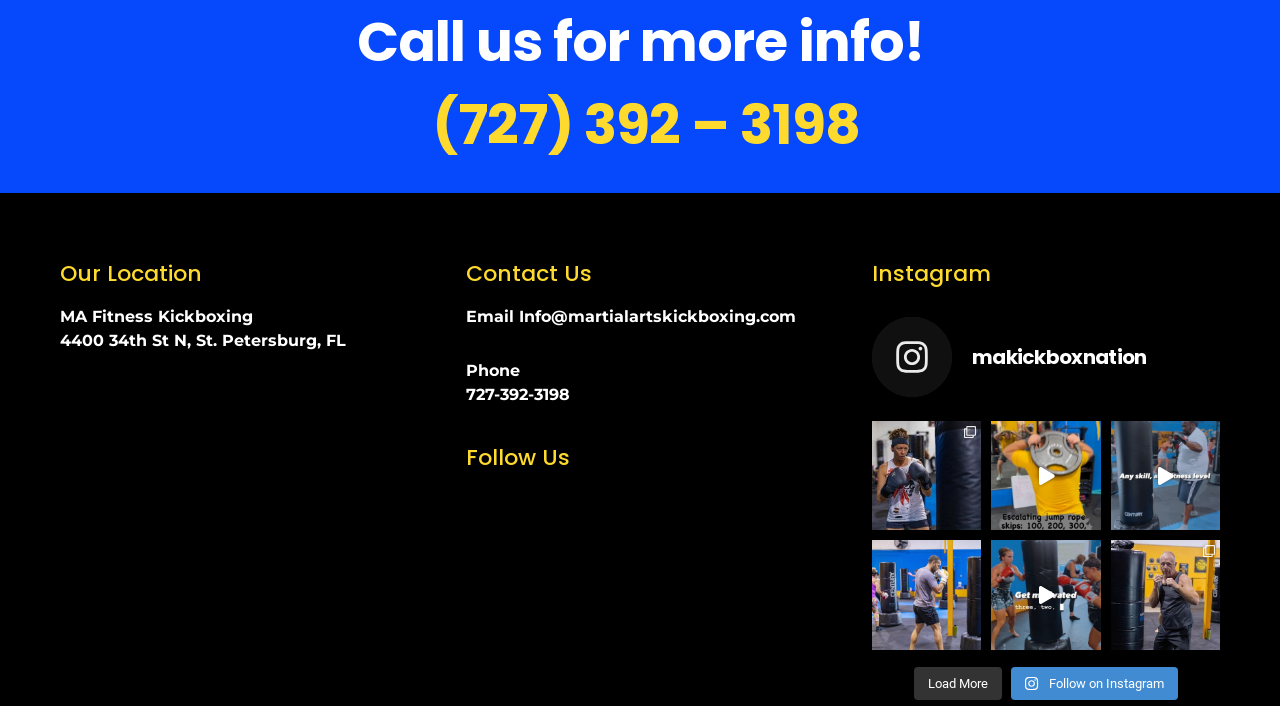Bounding box coordinates are to be given in the format (top-left x, top-left y, bottom-right x, bottom-right y). All values must be floating point numbers between 0 and 1. Provide the bounding box coordinate for the UI element described as: (727) 392 – 3198

[0.337, 0.122, 0.671, 0.231]